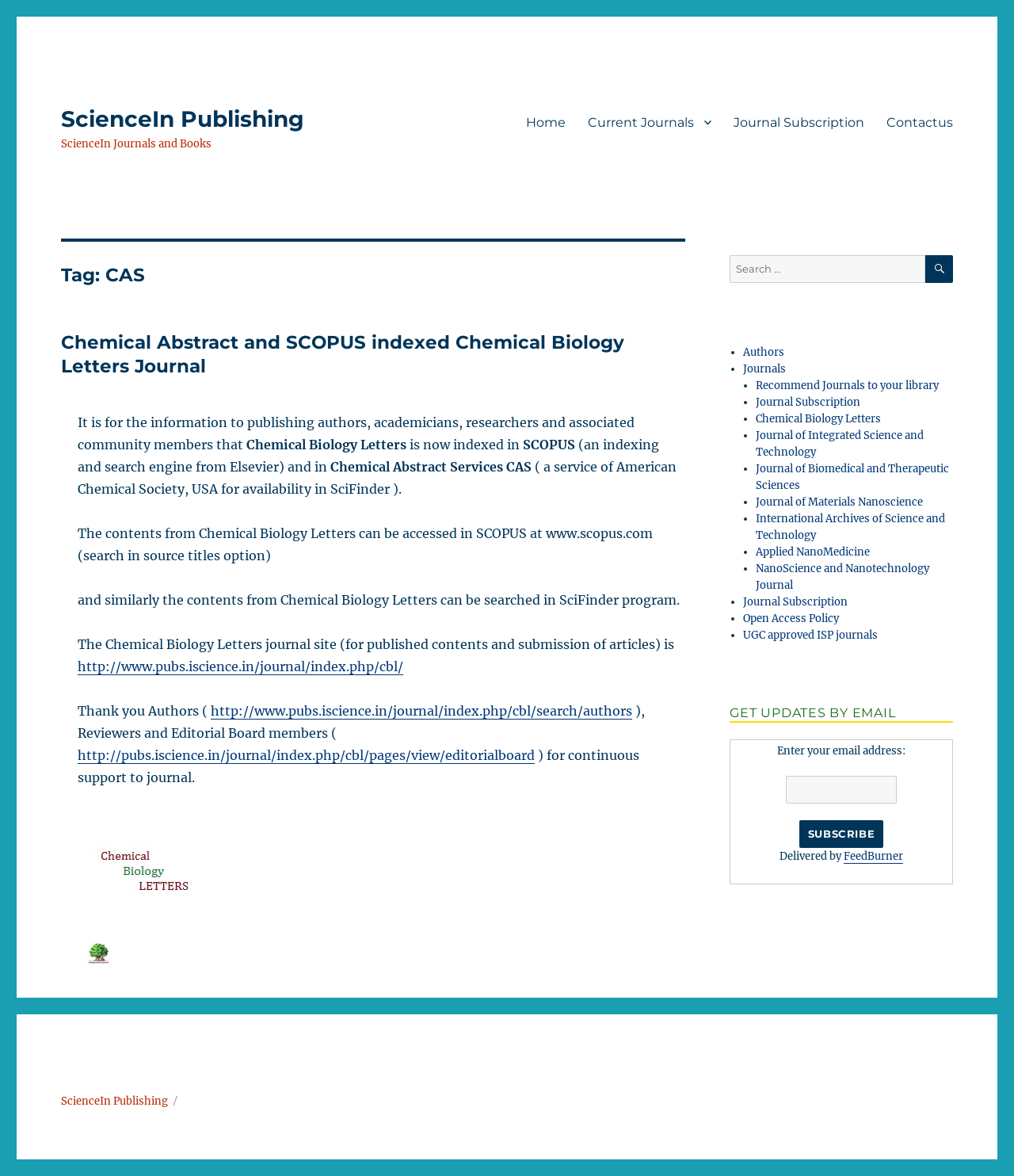Please find the bounding box coordinates in the format (top-left x, top-left y, bottom-right x, bottom-right y) for the given element description. Ensure the coordinates are floating point numbers between 0 and 1. Description: Home

[0.508, 0.09, 0.569, 0.118]